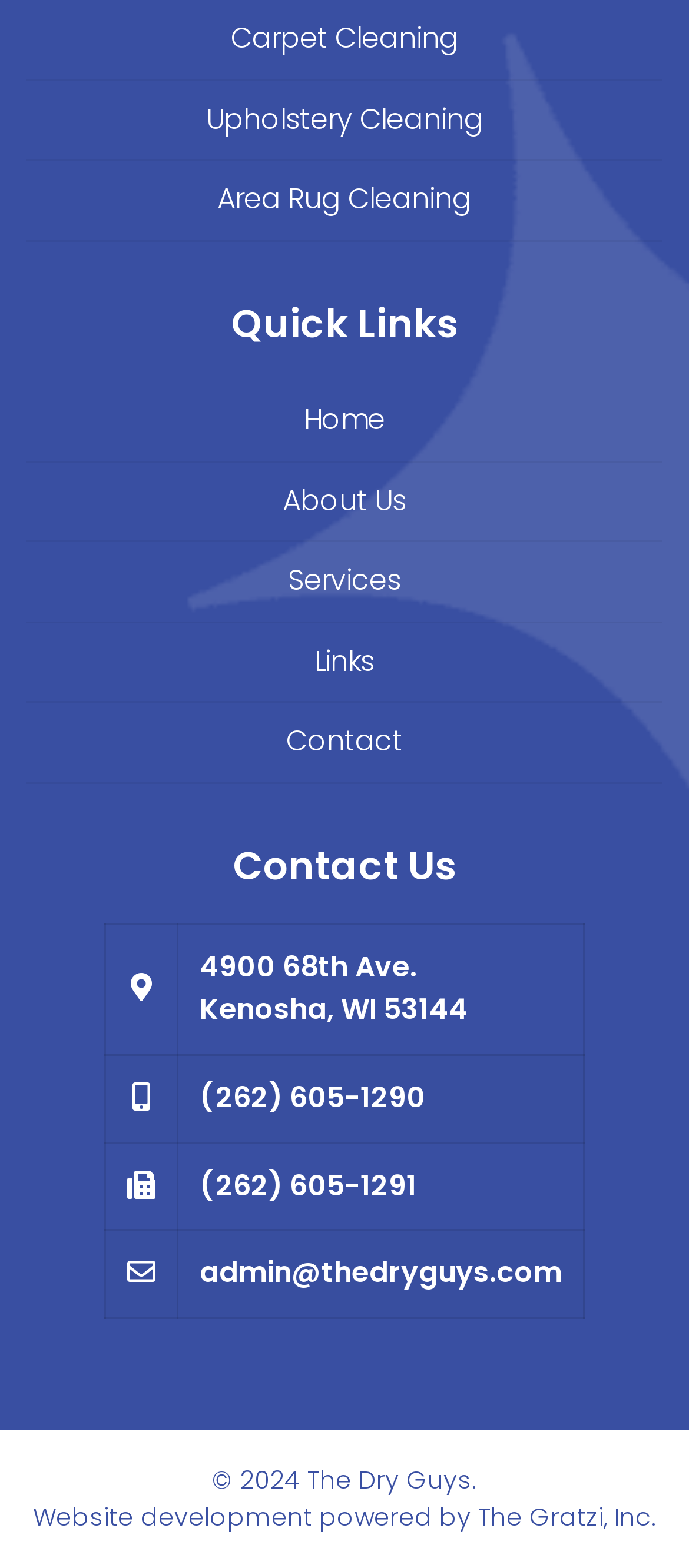Locate the bounding box coordinates of the clickable area to execute the instruction: "Send an email to admin@thedryguys.com". Provide the coordinates as four float numbers between 0 and 1, represented as [left, top, right, bottom].

[0.29, 0.799, 0.815, 0.824]